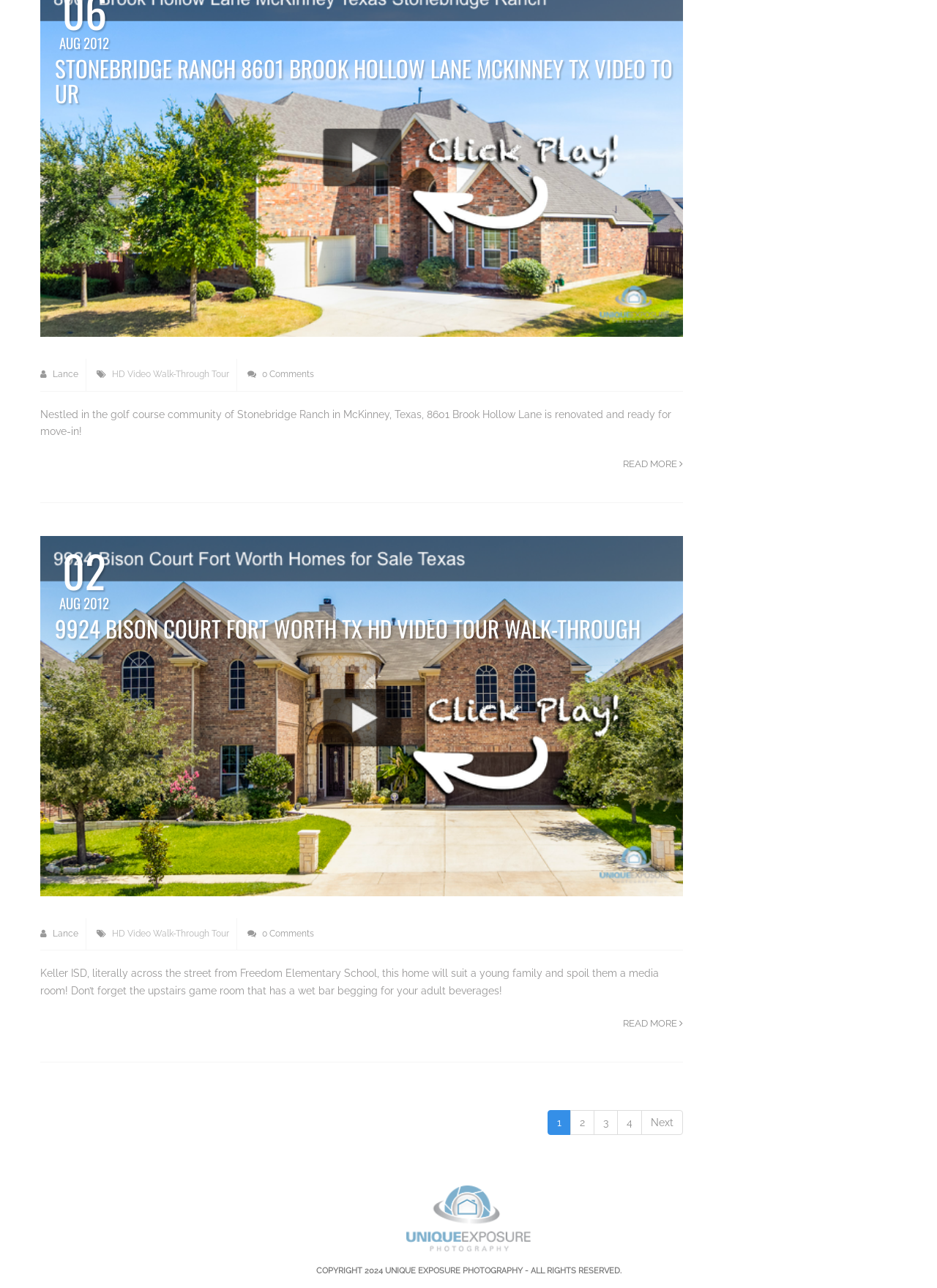Given the element description Charge Master (Shoppable), predict the bounding box coordinates for the UI element in the webpage screenshot. The format should be (top-left x, top-left y, bottom-right x, bottom-right y), and the values should be between 0 and 1.

None